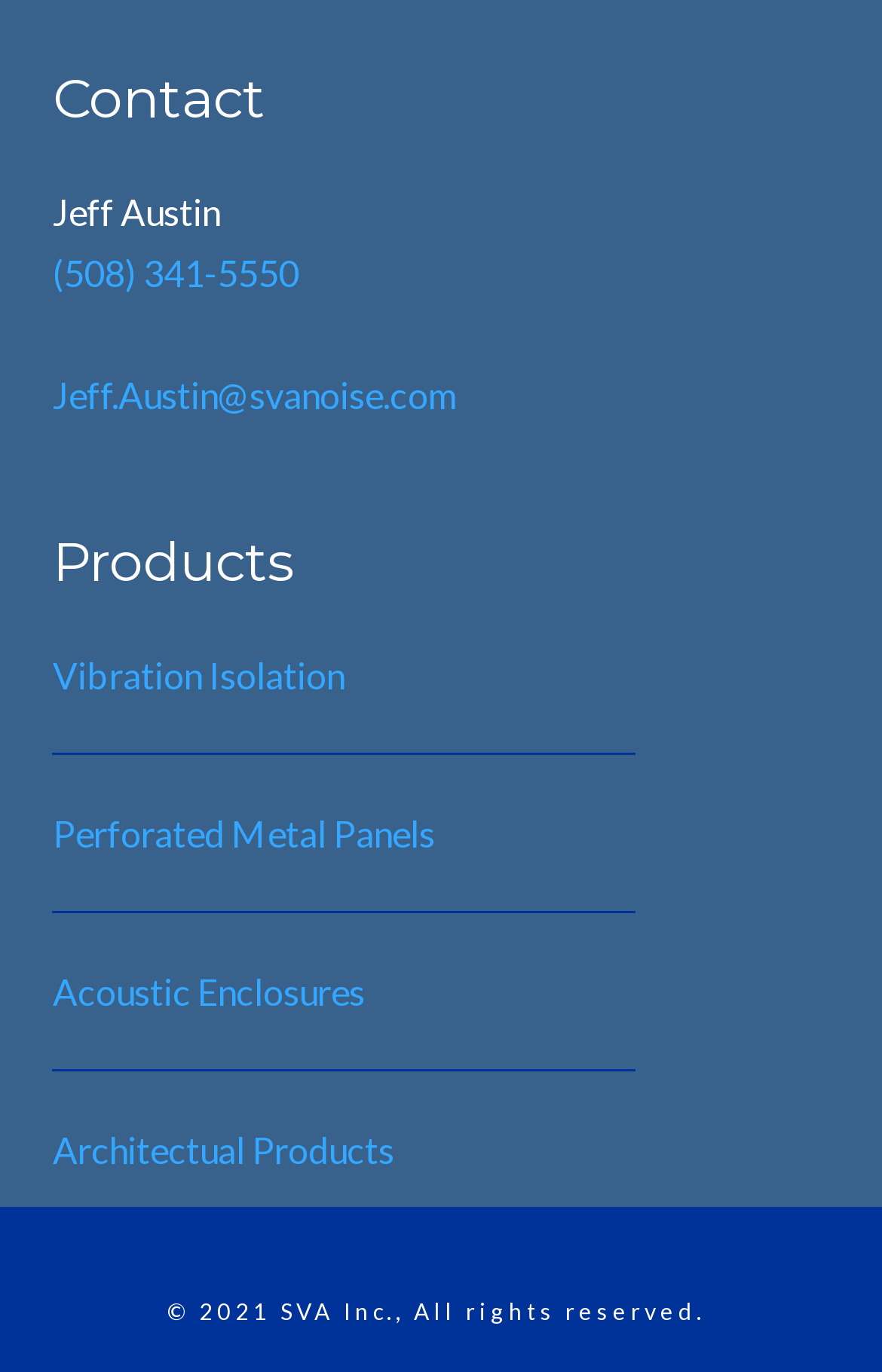Given the content of the image, can you provide a detailed answer to the question?
What are the types of products offered by the company?

The types of products offered by the company are listed under the 'Products' section of the webpage, which includes 'Vibration Isolation', 'Perforated Metal Panels', 'Acoustic Enclosures', and 'Architectual Products'.